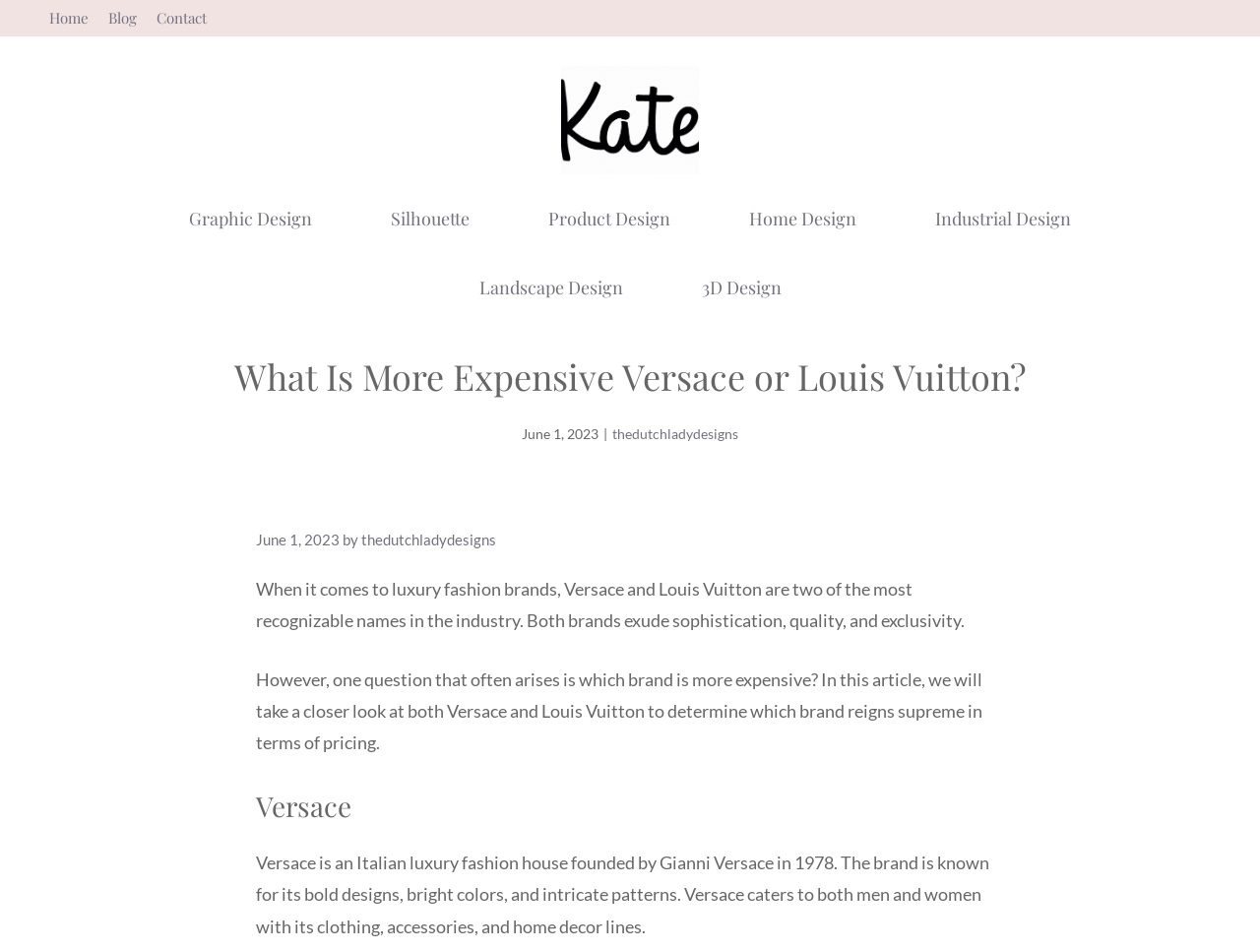Respond to the question below with a single word or phrase:
What is the category of design that includes 'Graphic Design' and 'Product Design'?

Design